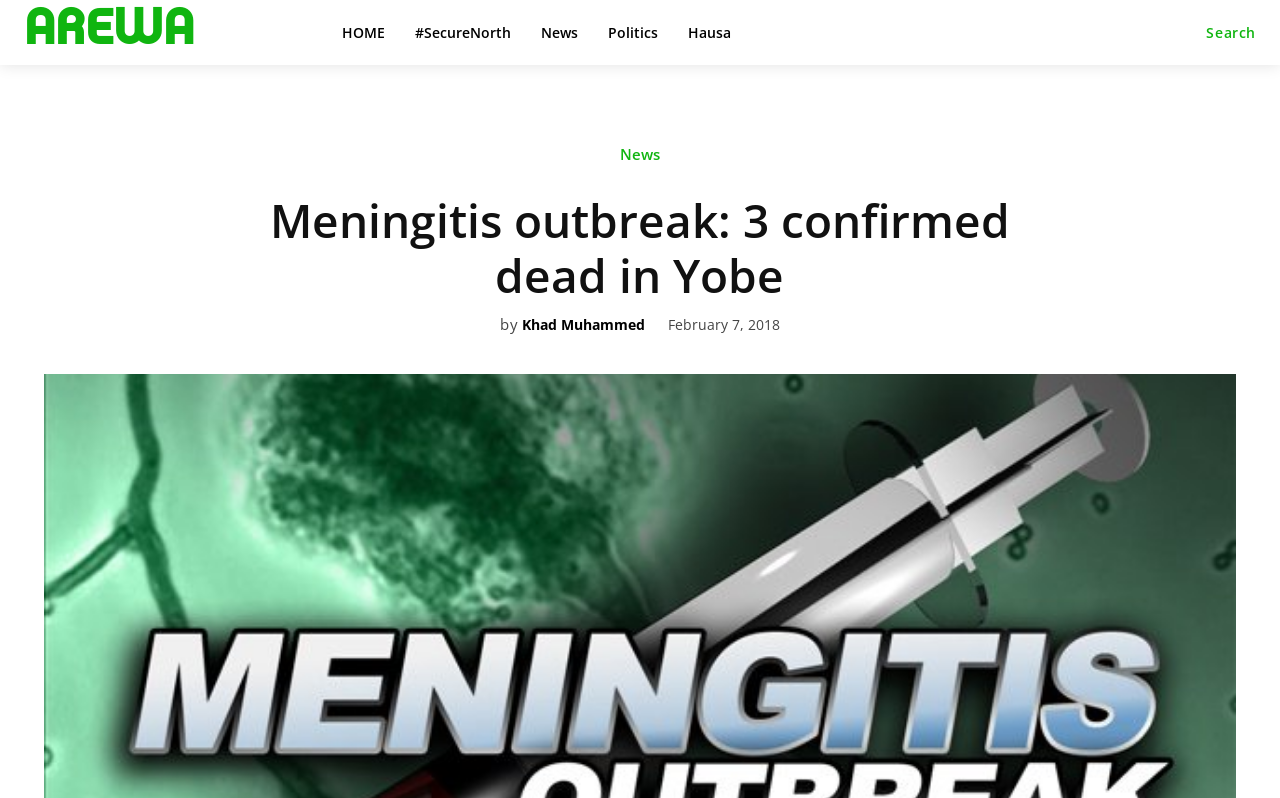Find and indicate the bounding box coordinates of the region you should select to follow the given instruction: "Click on 'Stay Classy Black Car Service'".

None